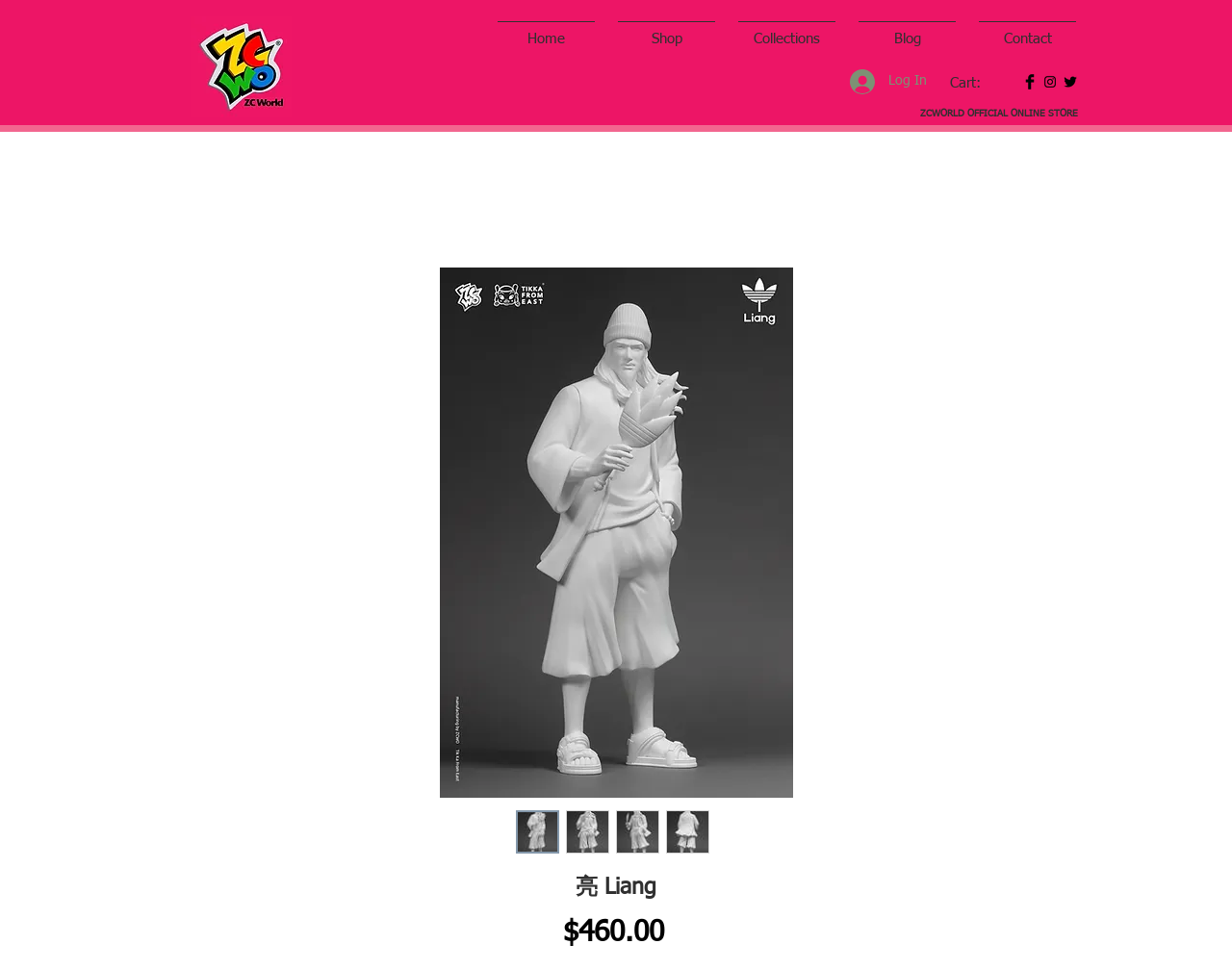What is the name of the online store?
Provide a short answer using one word or a brief phrase based on the image.

ZCWORLD